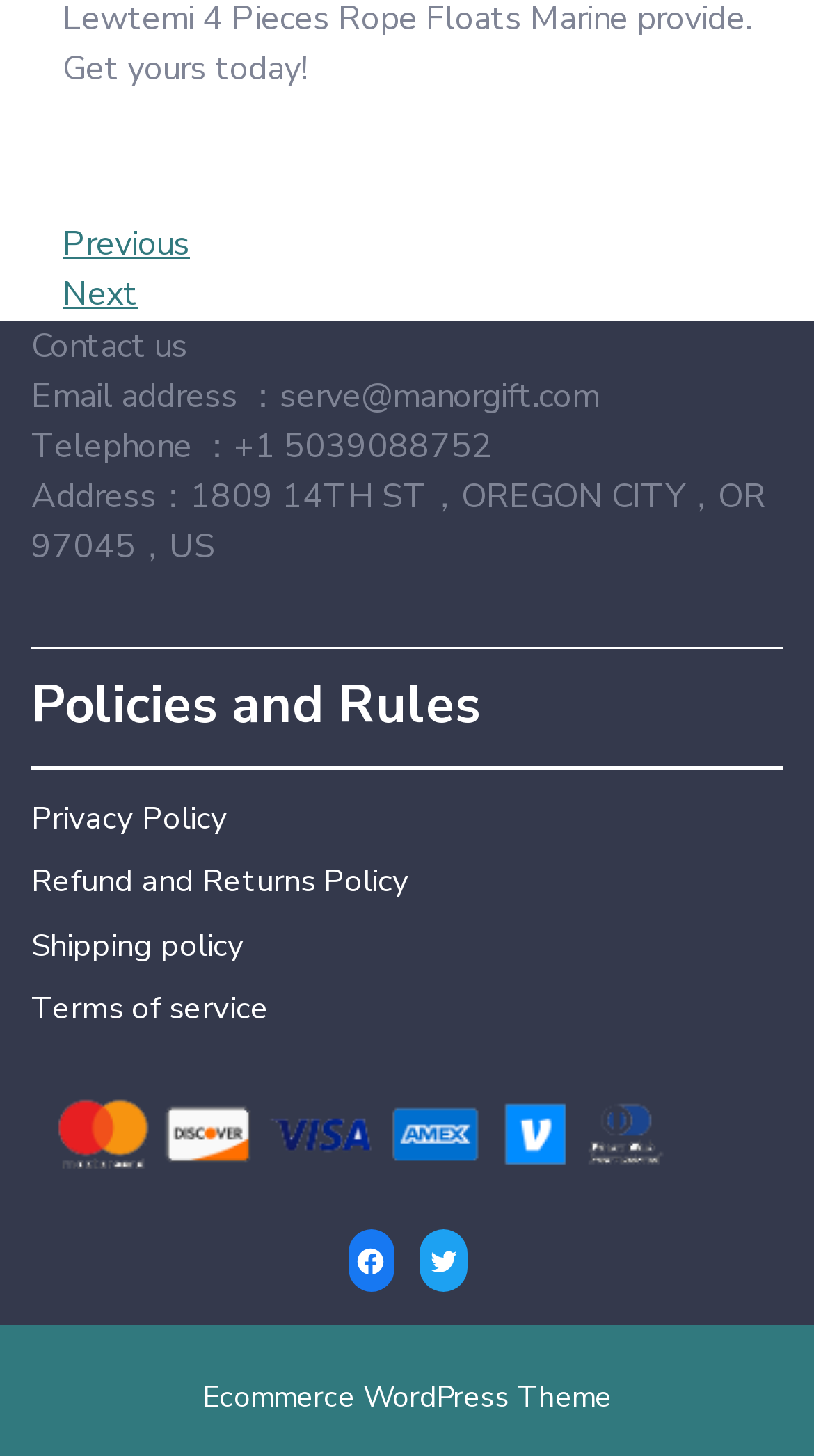Predict the bounding box coordinates for the UI element described as: "Refund and Returns Policy". The coordinates should be four float numbers between 0 and 1, presented as [left, top, right, bottom].

[0.038, 0.591, 0.503, 0.62]